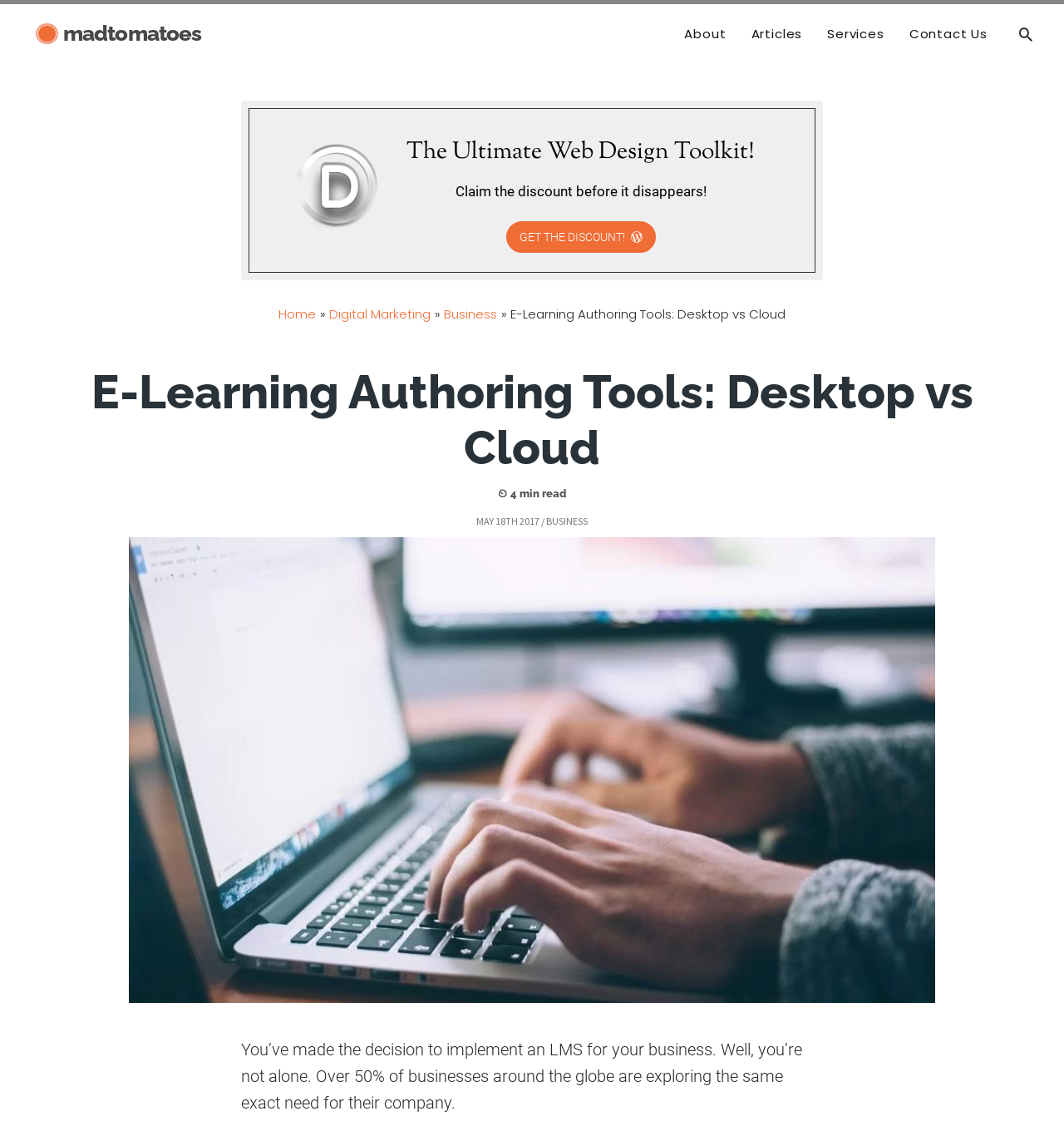Provide the bounding box coordinates for the UI element described in this sentence: "James Hoover". The coordinates should be four float values between 0 and 1, i.e., [left, top, right, bottom].

None